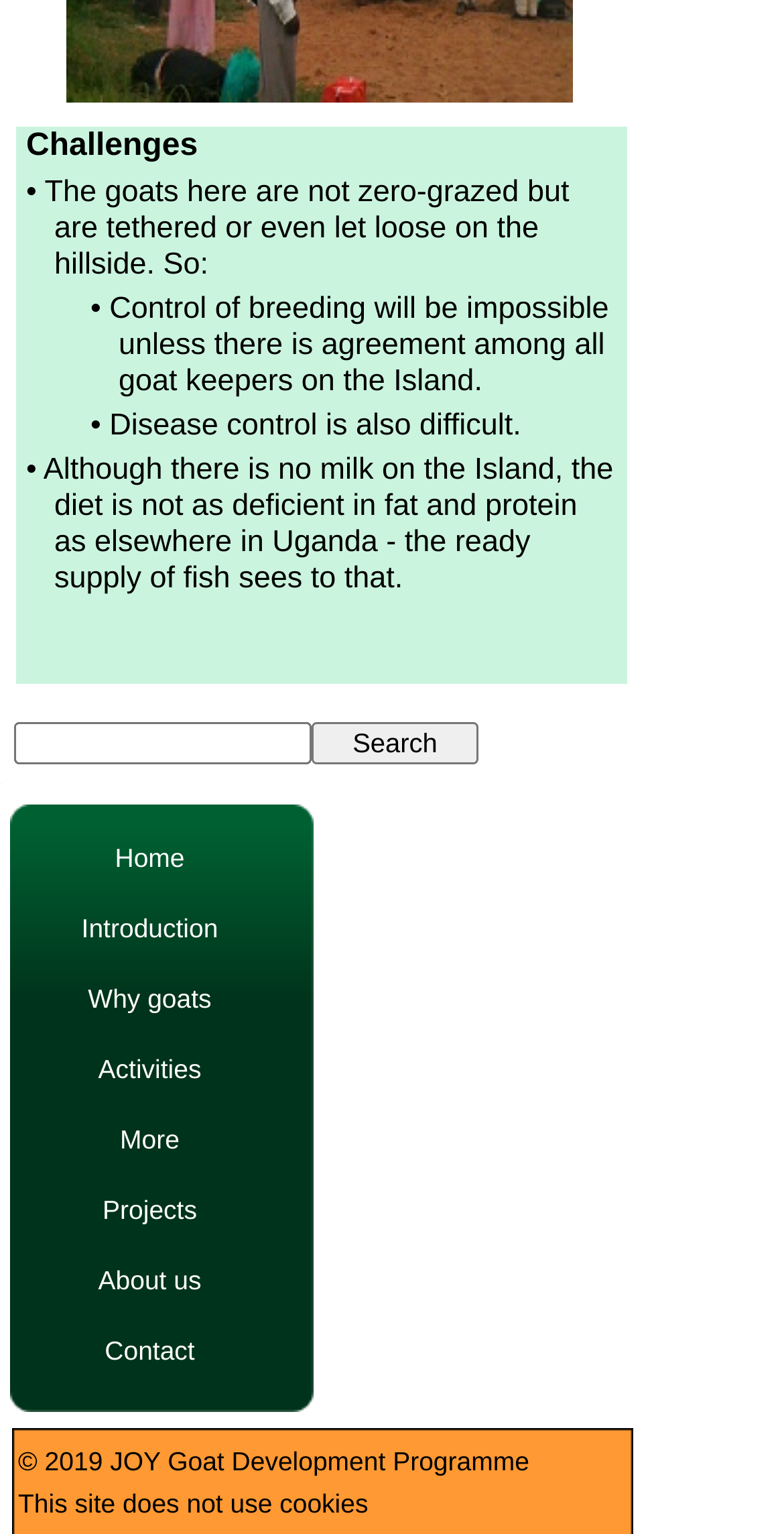What is the copyright year?
Examine the webpage screenshot and provide an in-depth answer to the question.

The copyright year can be found at the bottom of the webpage, where it says '© 2019 JOY Goat Development Programme'.